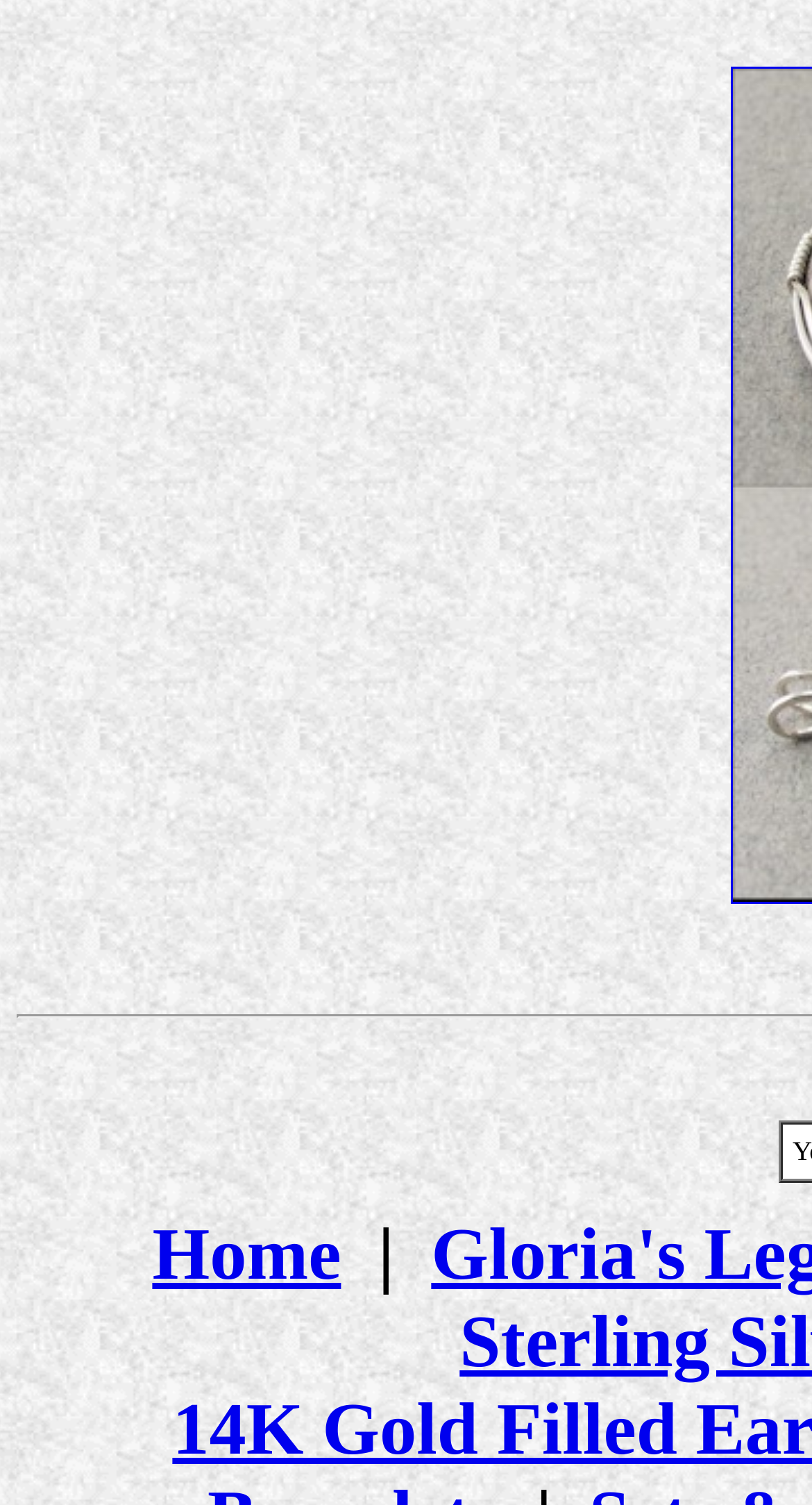From the webpage screenshot, predict the bounding box of the UI element that matches this description: "Bracelets".

[0.256, 0.8, 0.614, 0.856]